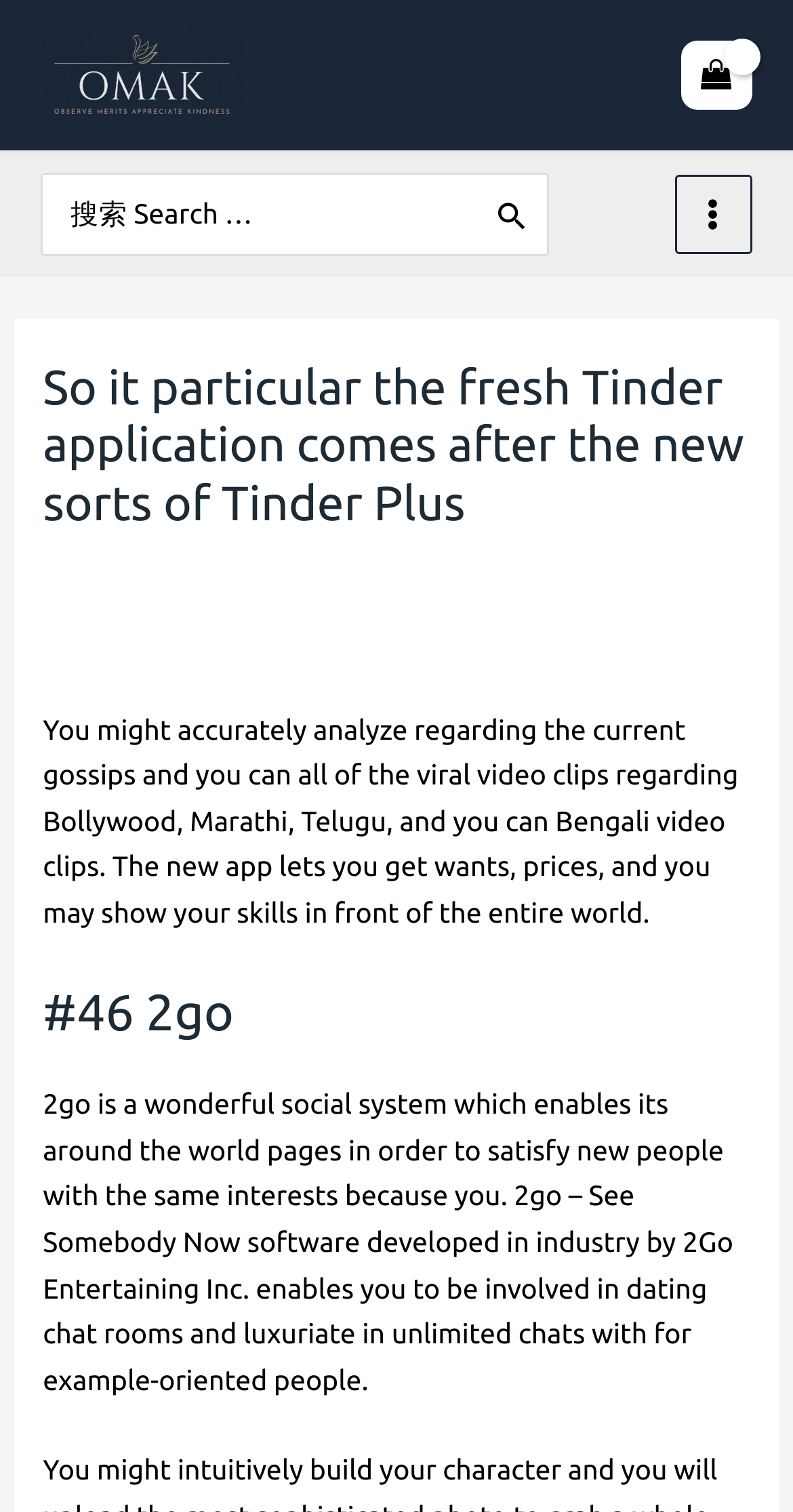Show me the bounding box coordinates of the clickable region to achieve the task as per the instruction: "Leave a comment".

[0.054, 0.367, 0.336, 0.389]